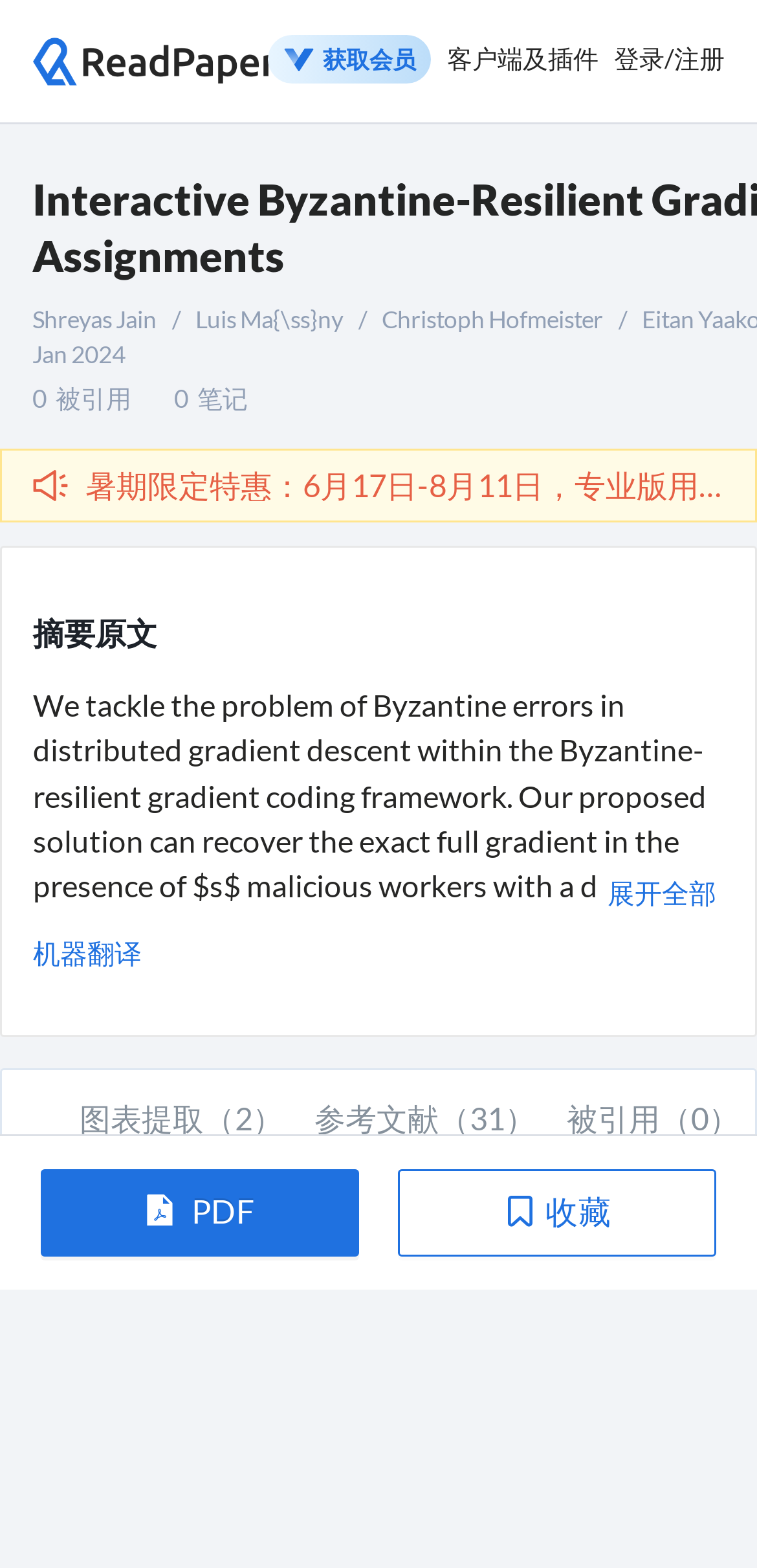Given the following UI element description: "被引用（0）", find the bounding box coordinates in the webpage screenshot.

[0.749, 0.683, 0.977, 0.745]